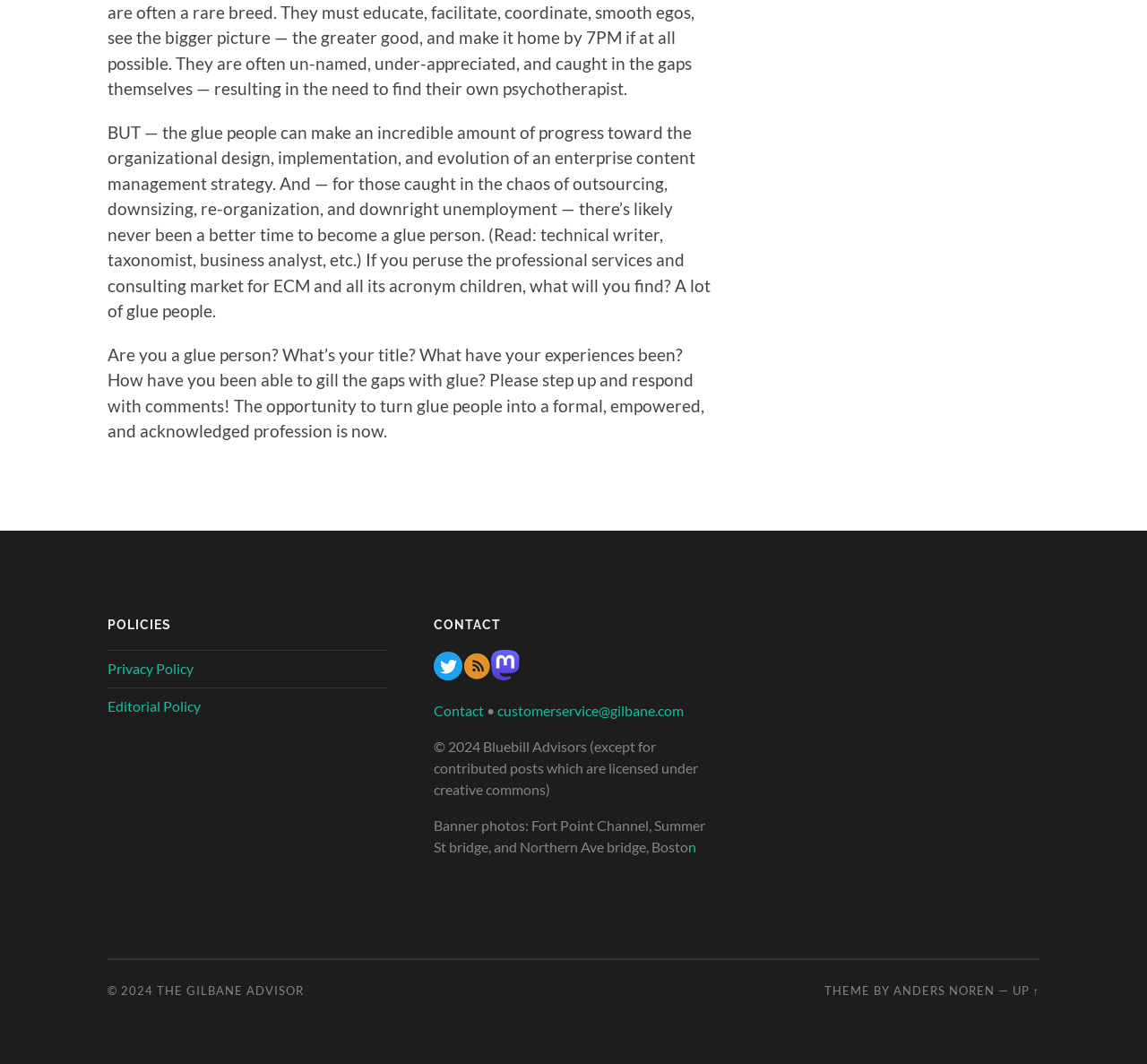Give a short answer using one word or phrase for the question:
What is the purpose of the 'CONTACT' section?

To provide contact information